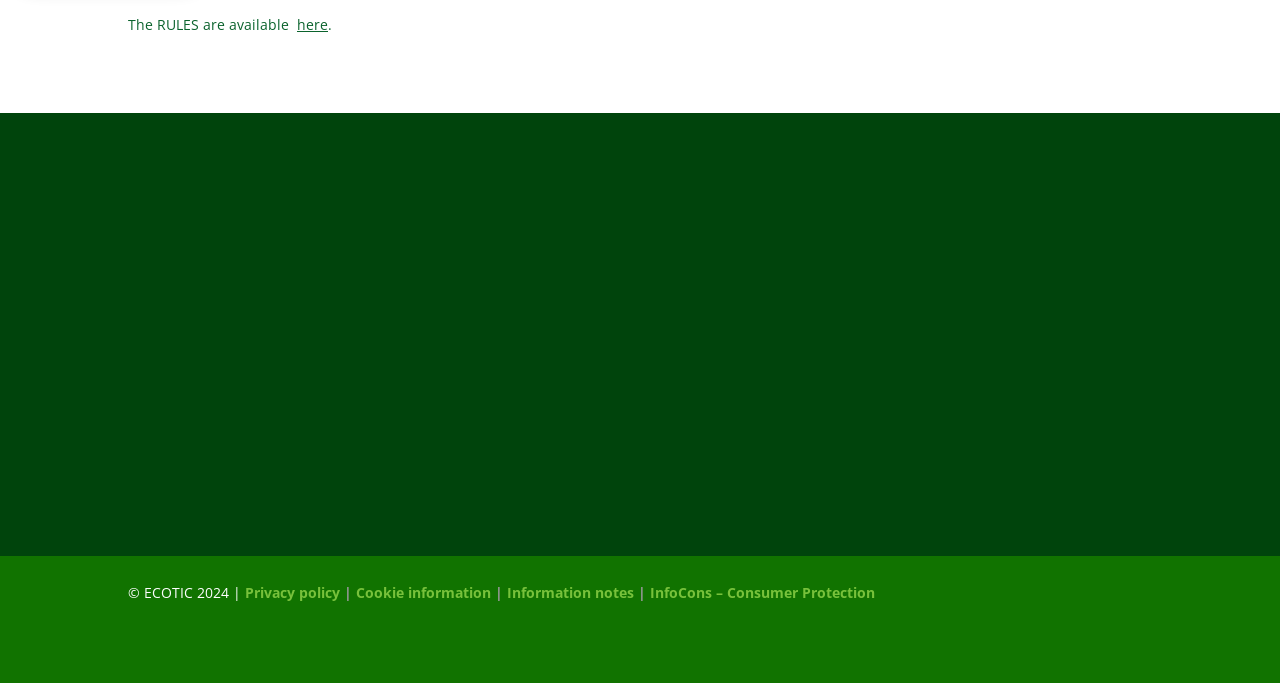Pinpoint the bounding box coordinates of the area that should be clicked to complete the following instruction: "Click here to view the rules". The coordinates must be given as four float numbers between 0 and 1, i.e., [left, top, right, bottom].

[0.232, 0.022, 0.256, 0.05]